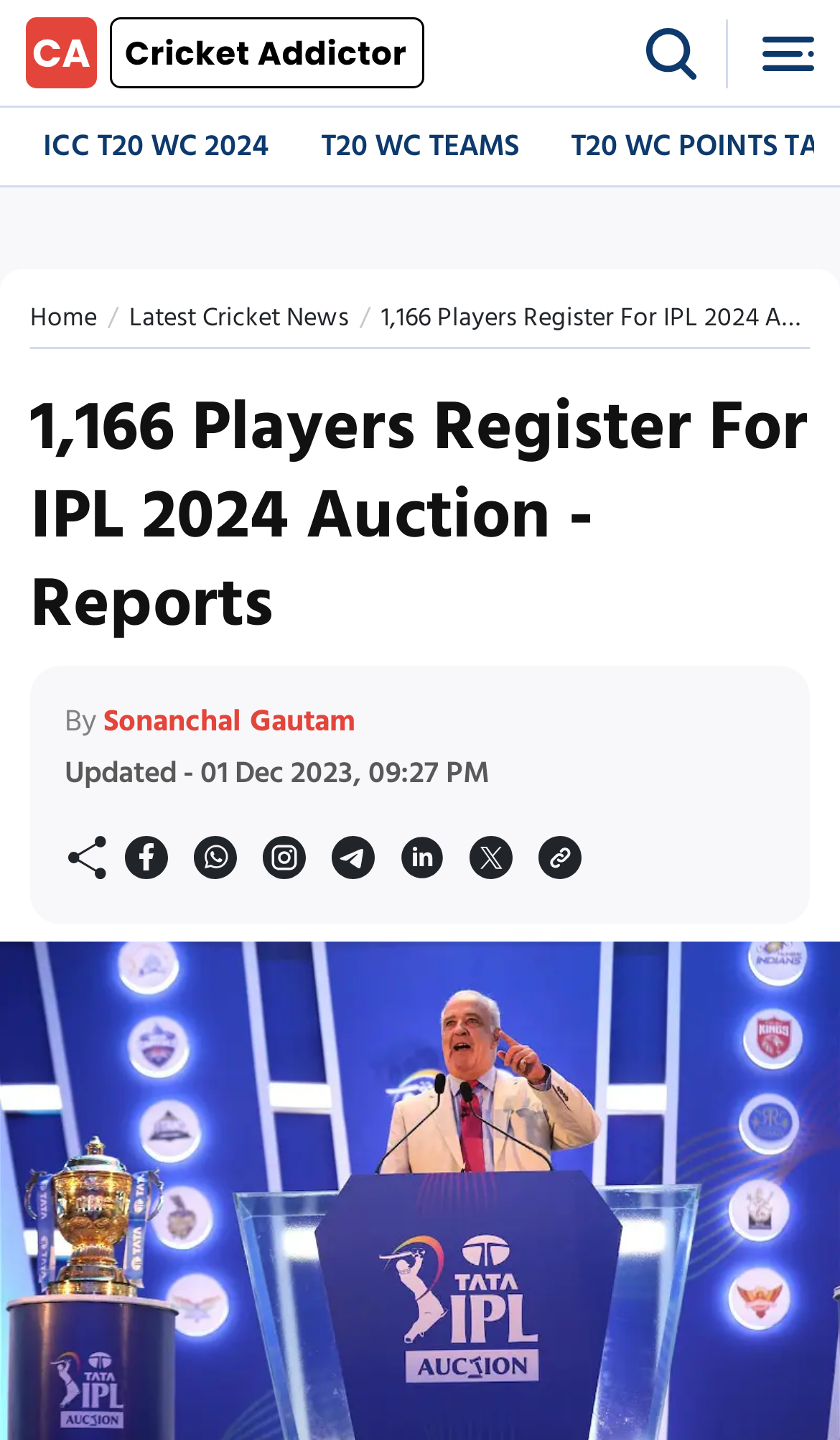Identify the bounding box coordinates for the UI element that matches this description: "ICC T20 WC 2024".

[0.031, 0.087, 0.341, 0.117]